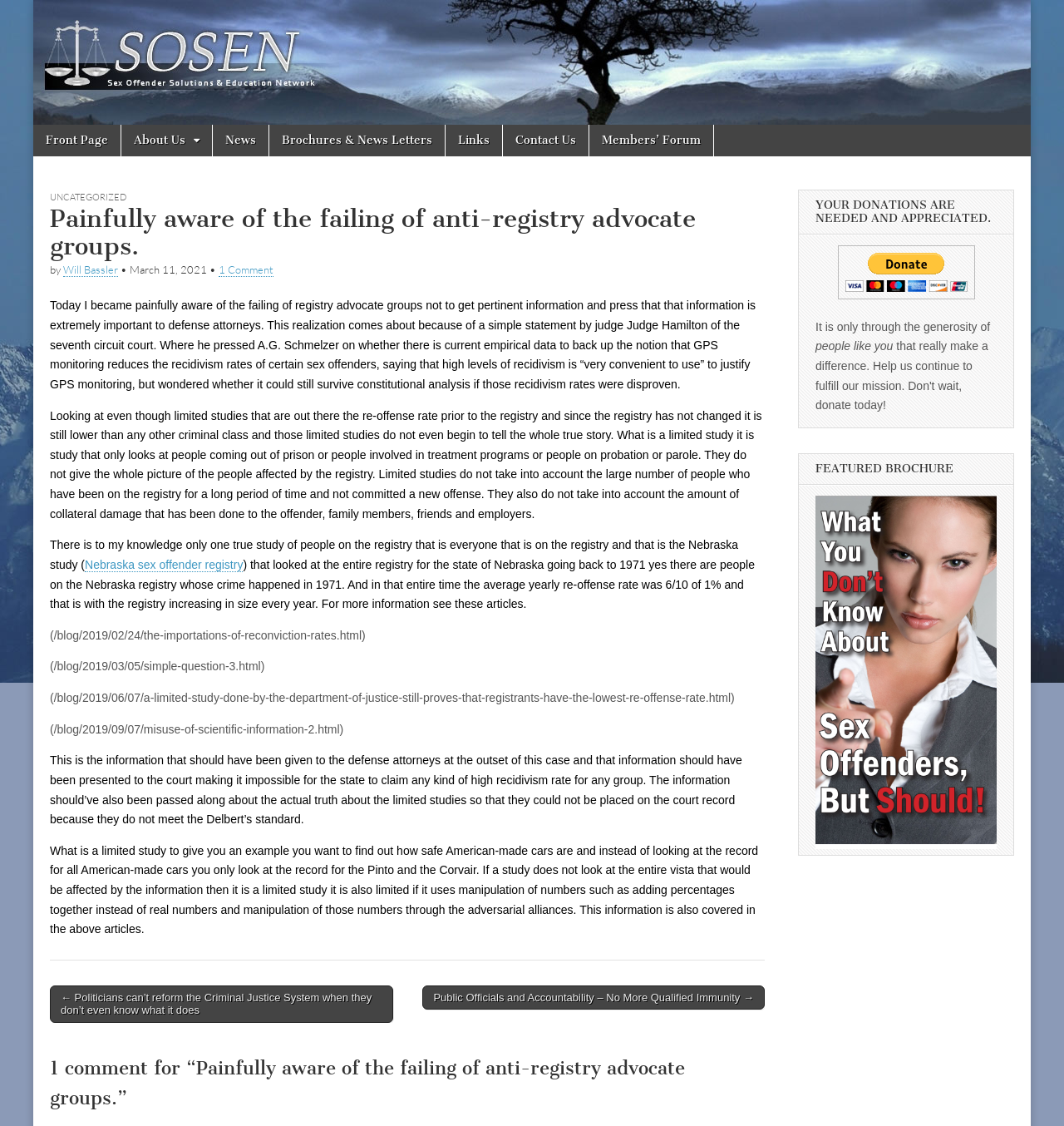Identify the bounding box coordinates of the clickable region necessary to fulfill the following instruction: "Click on the 'Front Page' link". The bounding box coordinates should be four float numbers between 0 and 1, i.e., [left, top, right, bottom].

[0.031, 0.111, 0.113, 0.139]